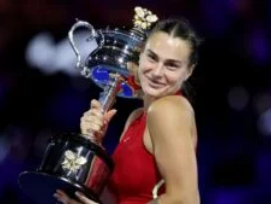What is the color of Sabalenka's outfit?
Provide an in-depth and detailed answer to the question.

The caption explicitly states that Sabalenka is 'dressed in a striking red outfit', making it clear that the color of her outfit is red.